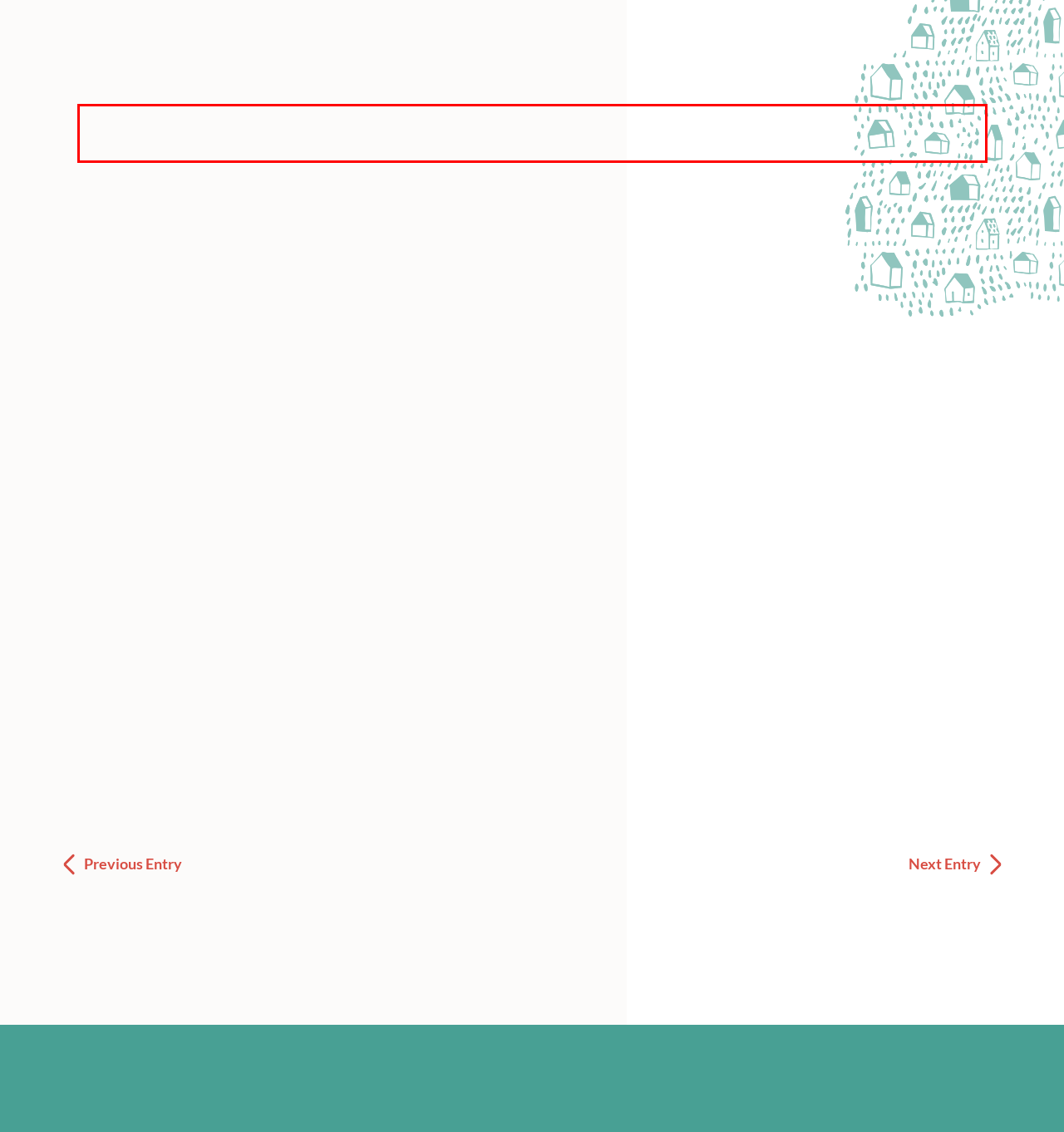Using the provided webpage screenshot, recognize the text content in the area marked by the red bounding box.

If you are not a writer, there are plenty of services available that will write for you. All you need is a topic and an angle. Drop in keywords and a couple of links to your product page.